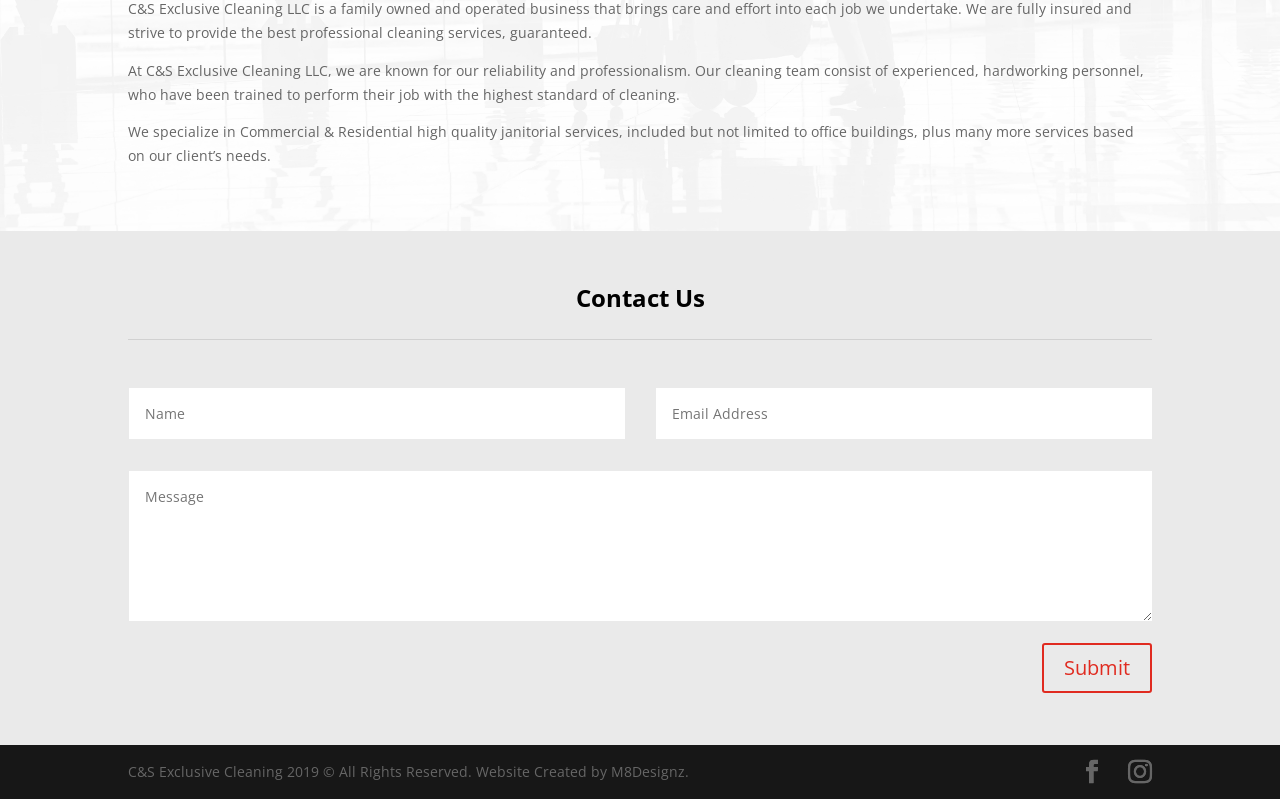Give a one-word or one-phrase response to the question:
Who created the website?

M8Designz